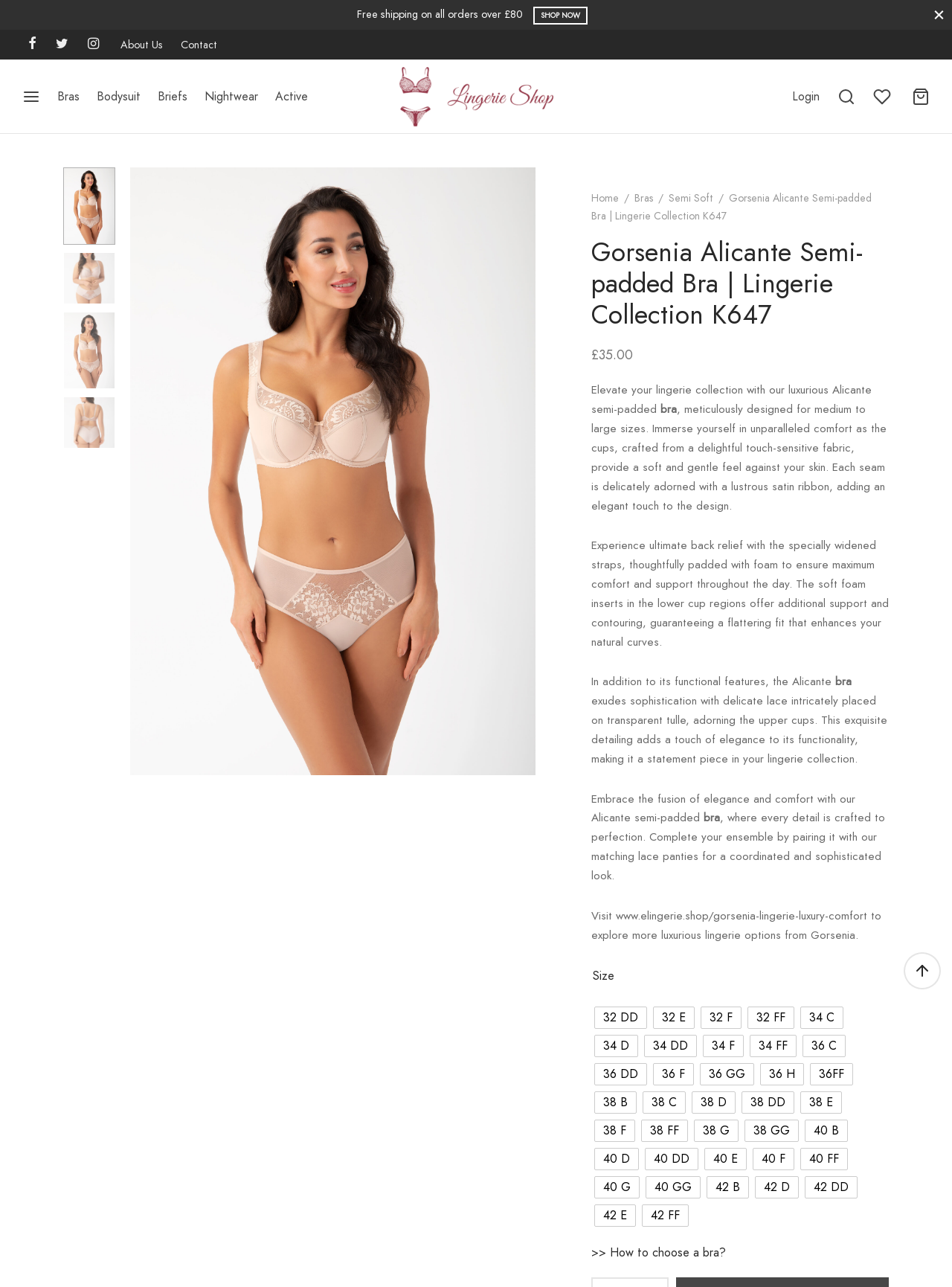Use a single word or phrase to answer the question: 
What is the price of the Alicante bra?

£35.00